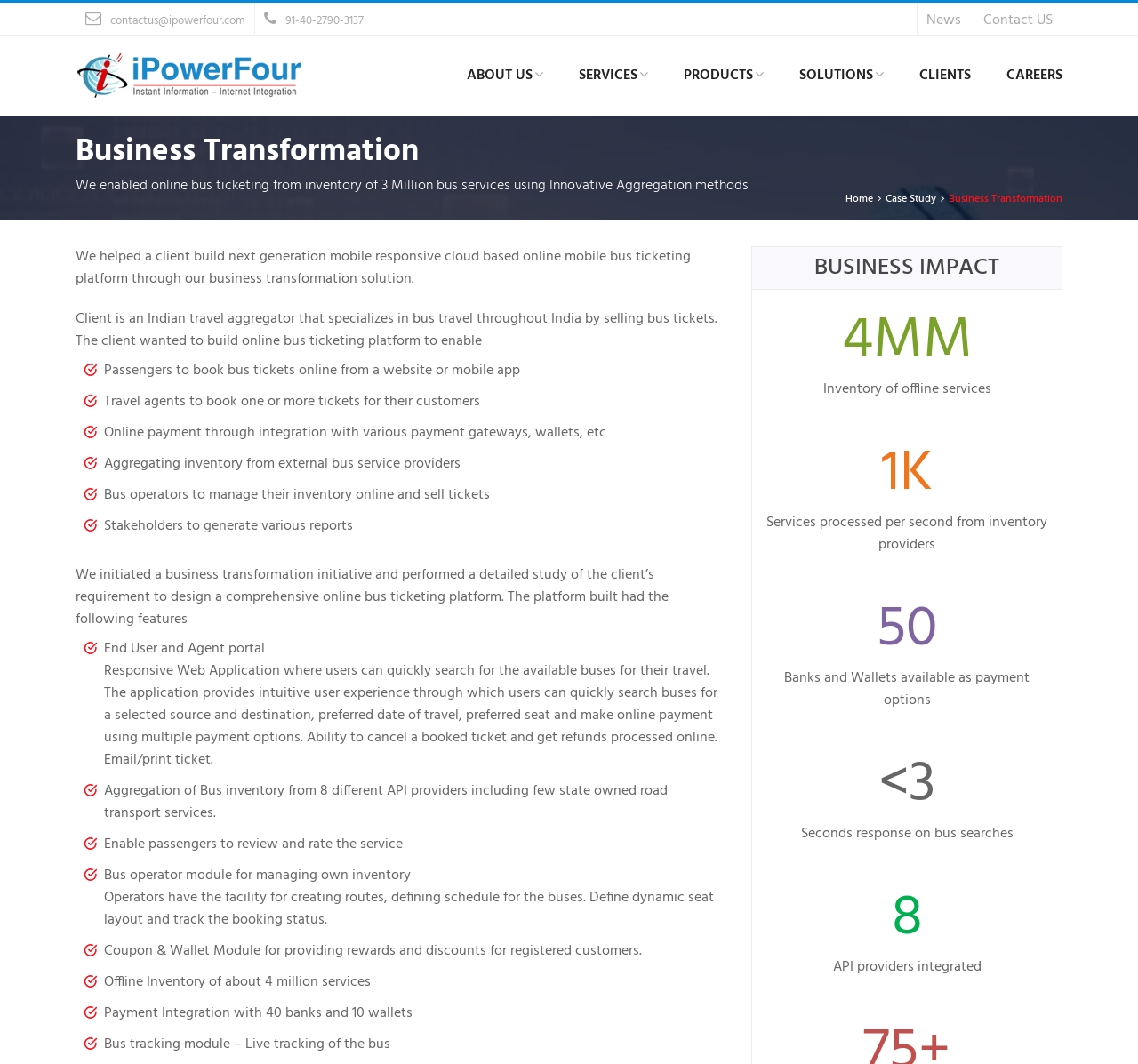Provide an in-depth caption for the webpage.

The webpage is about Business Transformation, with a prominent heading at the top left corner. Below the heading, there is a logo image on the left side, accompanied by a link to the logo. 

On the top right corner, there are several links, including "News", "Contact US", and a few contact information links, such as an email address and a phone number. 

Below the logo, there are several navigation links, including "ABOUT US", "SERVICES", "PRODUCTS", "SOLUTIONS", "CLIENTS", and "CAREERS", each with an arrow icon. 

The main content of the webpage is a case study about a business transformation solution for an Indian travel aggregator. The case study is divided into several sections, including a brief introduction, a description of the client's requirements, and the features of the online bus ticketing platform built for the client. 

The introduction section is on the left side, with a heading "Business Transformation" and a brief description of the client's business. 

The description of the client's requirements is below the introduction, with several bullet points listing the client's needs, such as enabling passengers to book bus tickets online, allowing travel agents to book tickets for their customers, and integrating with various payment gateways.

The features of the online bus ticketing platform are described in detail, including an end-user and agent portal, a responsive web application, aggregation of bus inventory from multiple API providers, and a bus operator module for managing inventory. 

On the right side of the webpage, there is a section titled "BUSINESS IMPACT", with several statistics and metrics, including the number of offline services, services processed per second, banks and wallets available as payment options, response time for bus searches, and the number of API providers integrated.